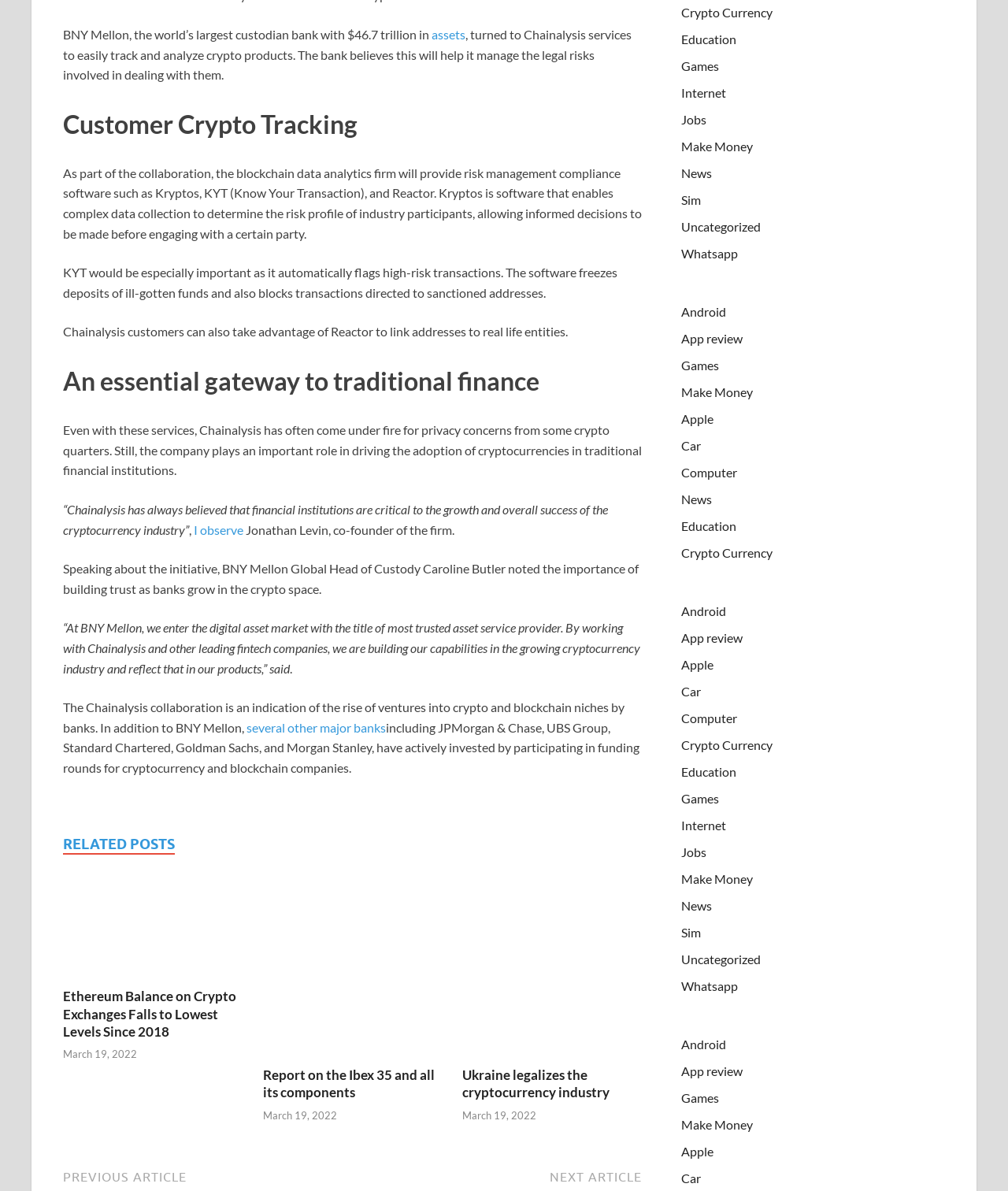Identify the bounding box of the HTML element described here: "News". Provide the coordinates as four float numbers between 0 and 1: [left, top, right, bottom].

[0.676, 0.413, 0.706, 0.425]